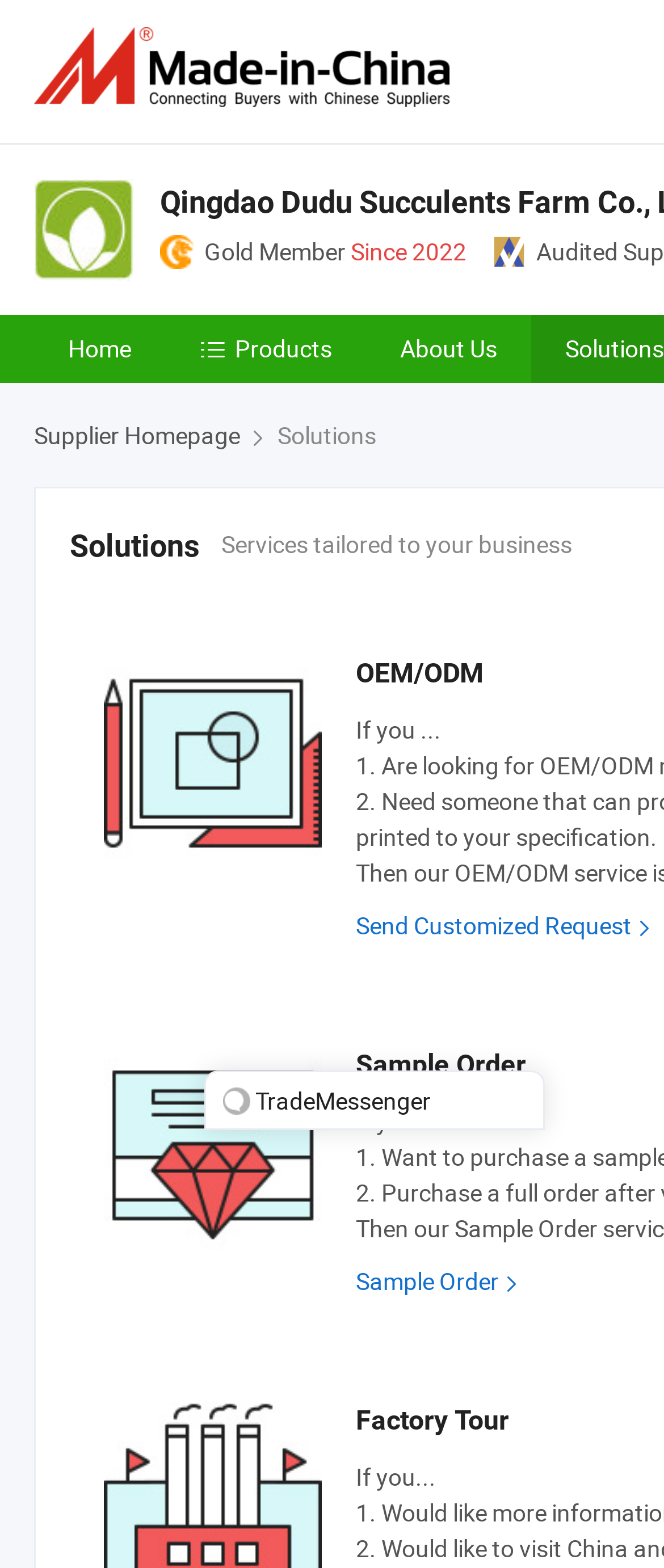For the given element description TradeMessenger, determine the bounding box coordinates of the UI element. The coordinates should follow the format (top-left x, top-left y, bottom-right x, bottom-right y) and be within the range of 0 to 1.

[0.31, 0.684, 0.818, 0.72]